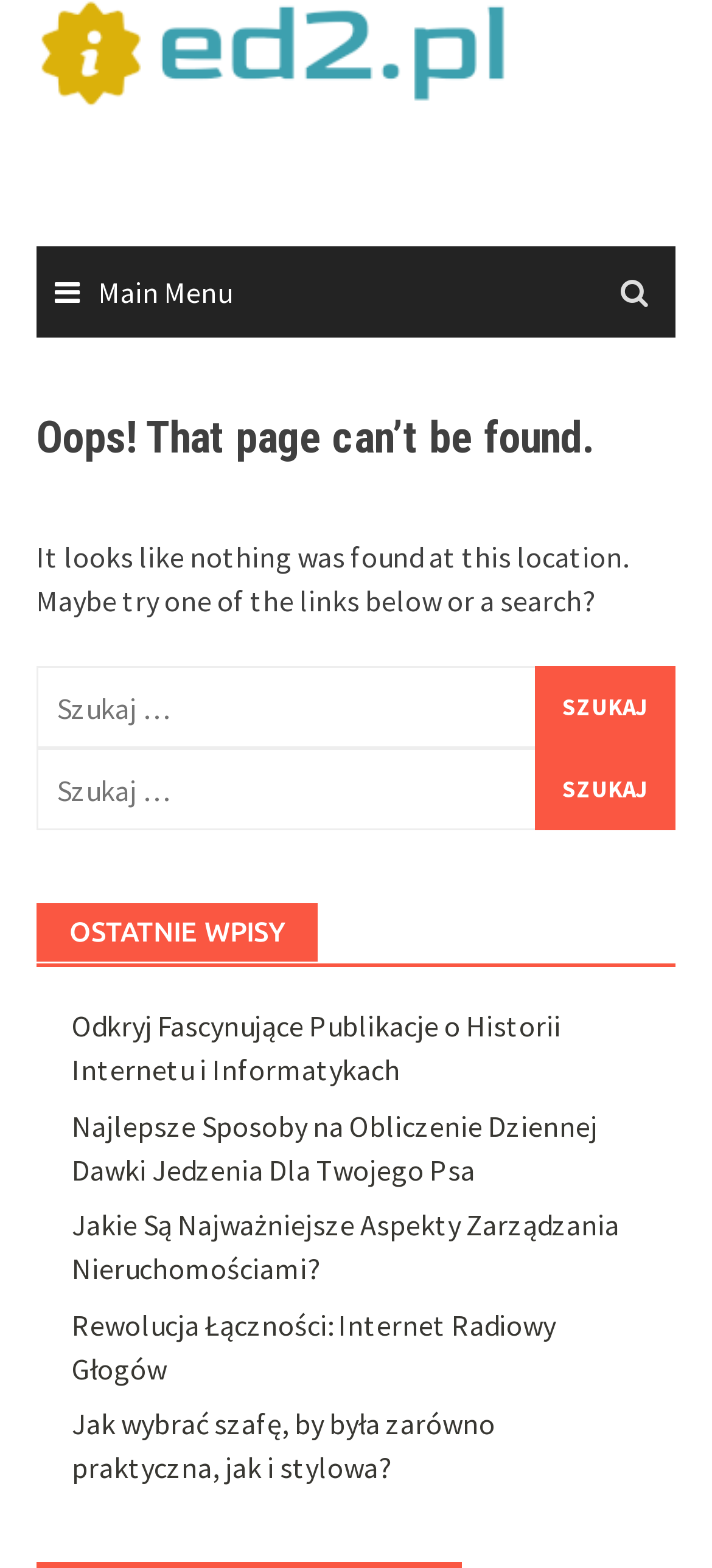Using the information in the image, give a detailed answer to the following question: How many search boxes are on this page?

There are two search boxes on this page, both located within the main section of the page. The first search box is accompanied by the text 'Szukaj:' and has a button labeled 'SZUKAJ'. The second search box is also accompanied by the text 'Szukaj:' and has a button labeled 'SZUKAJ'.